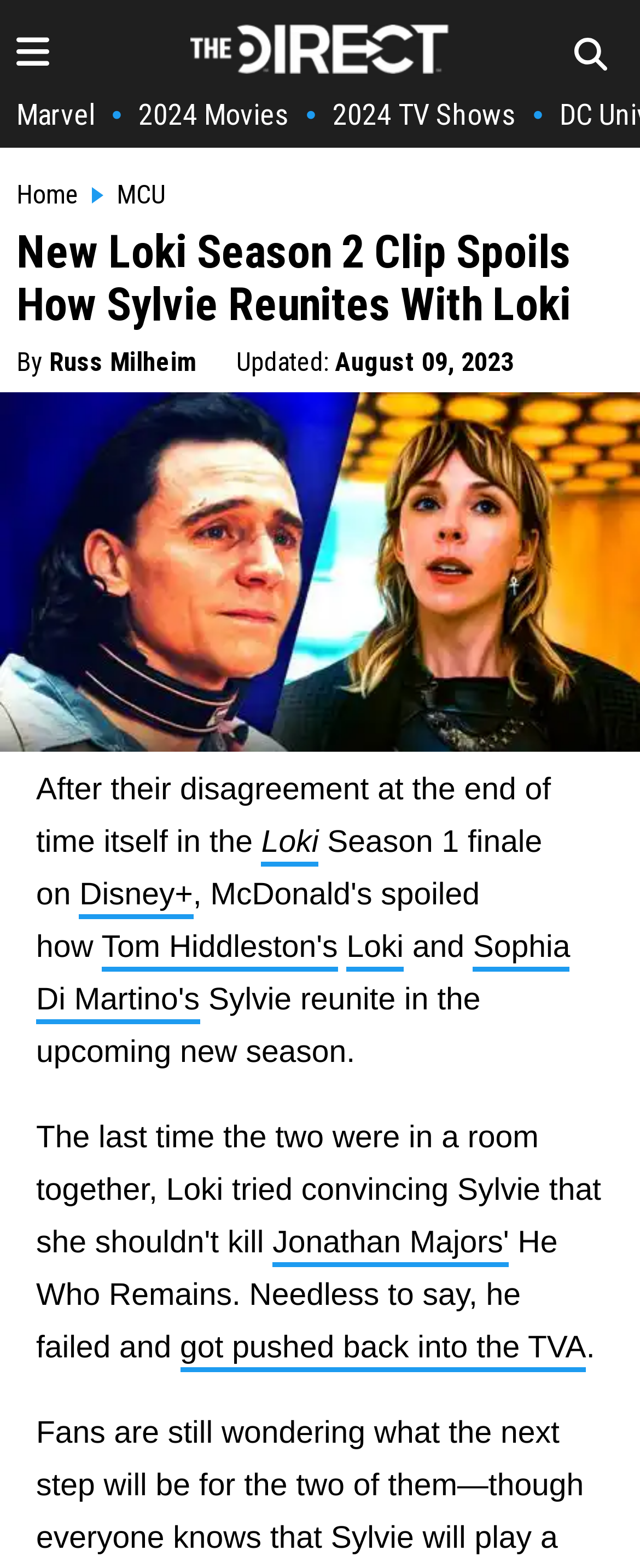What is the name of the platform where Loki Season 1 finale was released?
Provide a fully detailed and comprehensive answer to the question.

I found the answer by reading the text 'Loki Season 1 finale on Disney+', which mentions the platform where the finale was released.